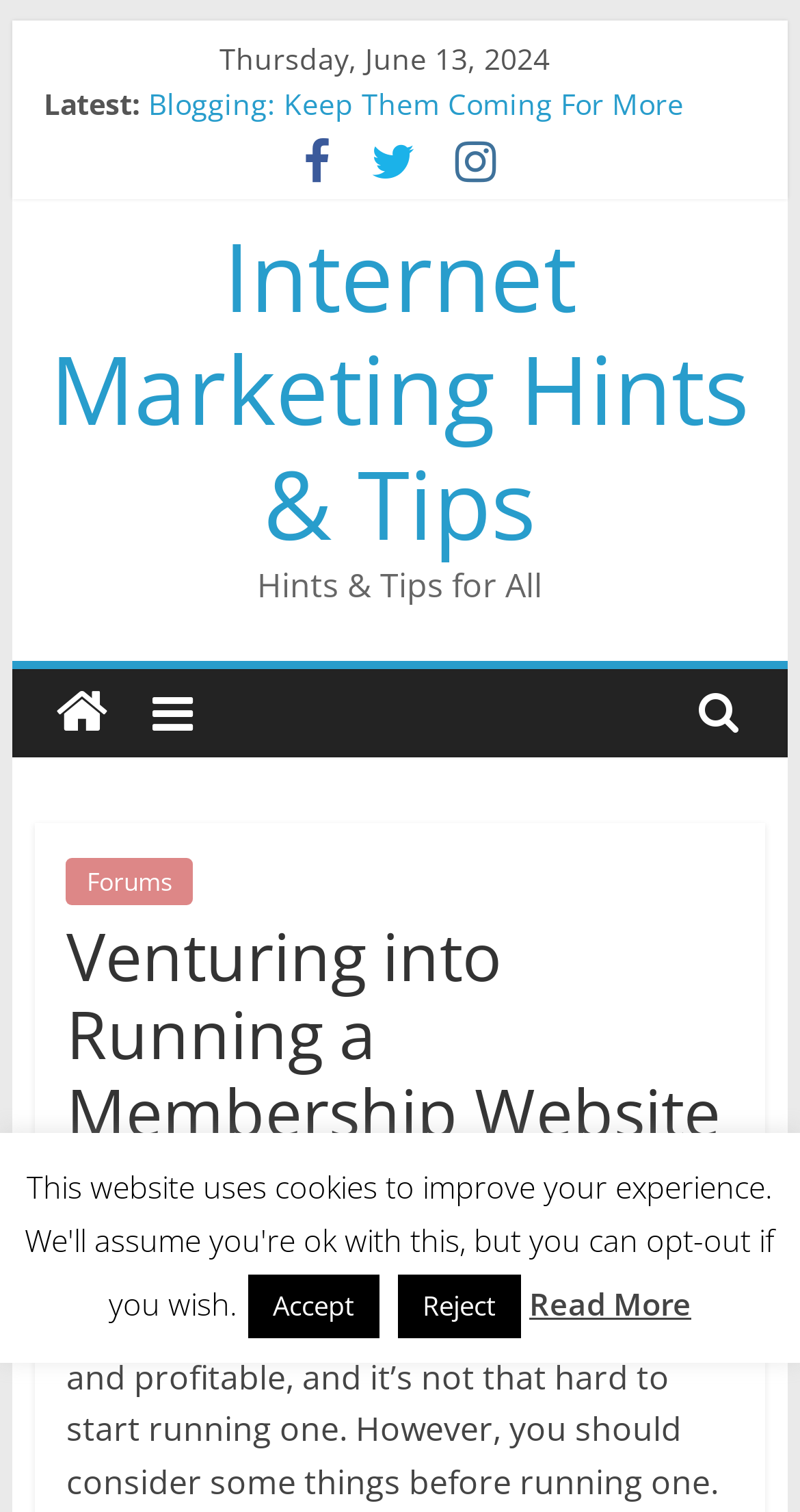Determine the bounding box coordinates of the target area to click to execute the following instruction: "Read the latest blog post."

[0.186, 0.056, 0.796, 0.082]